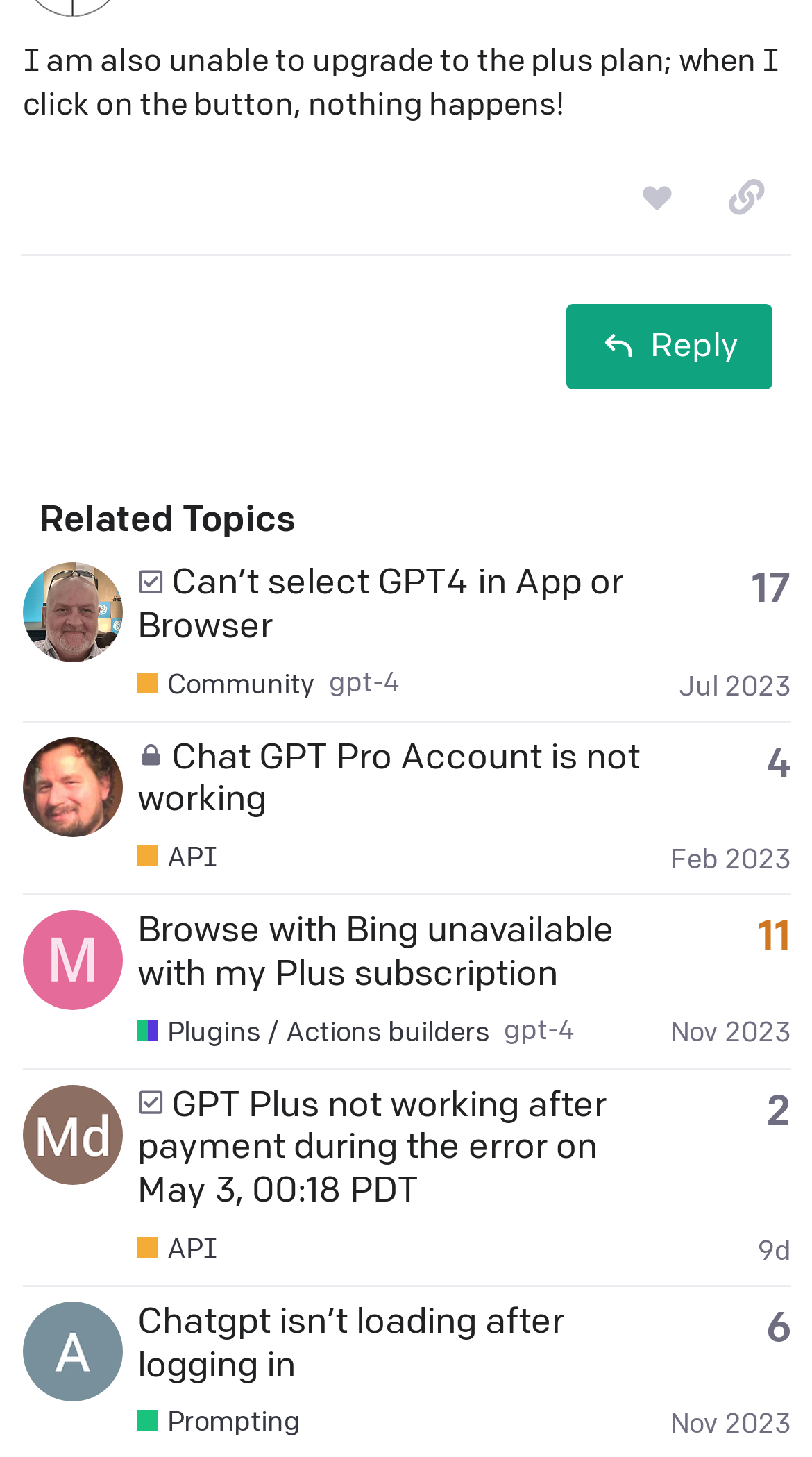What is the category of the second topic?
Based on the visual details in the image, please answer the question thoroughly.

I analyzed the second gridcell element and found the link with the text 'API', which indicates that the second topic belongs to the API category.